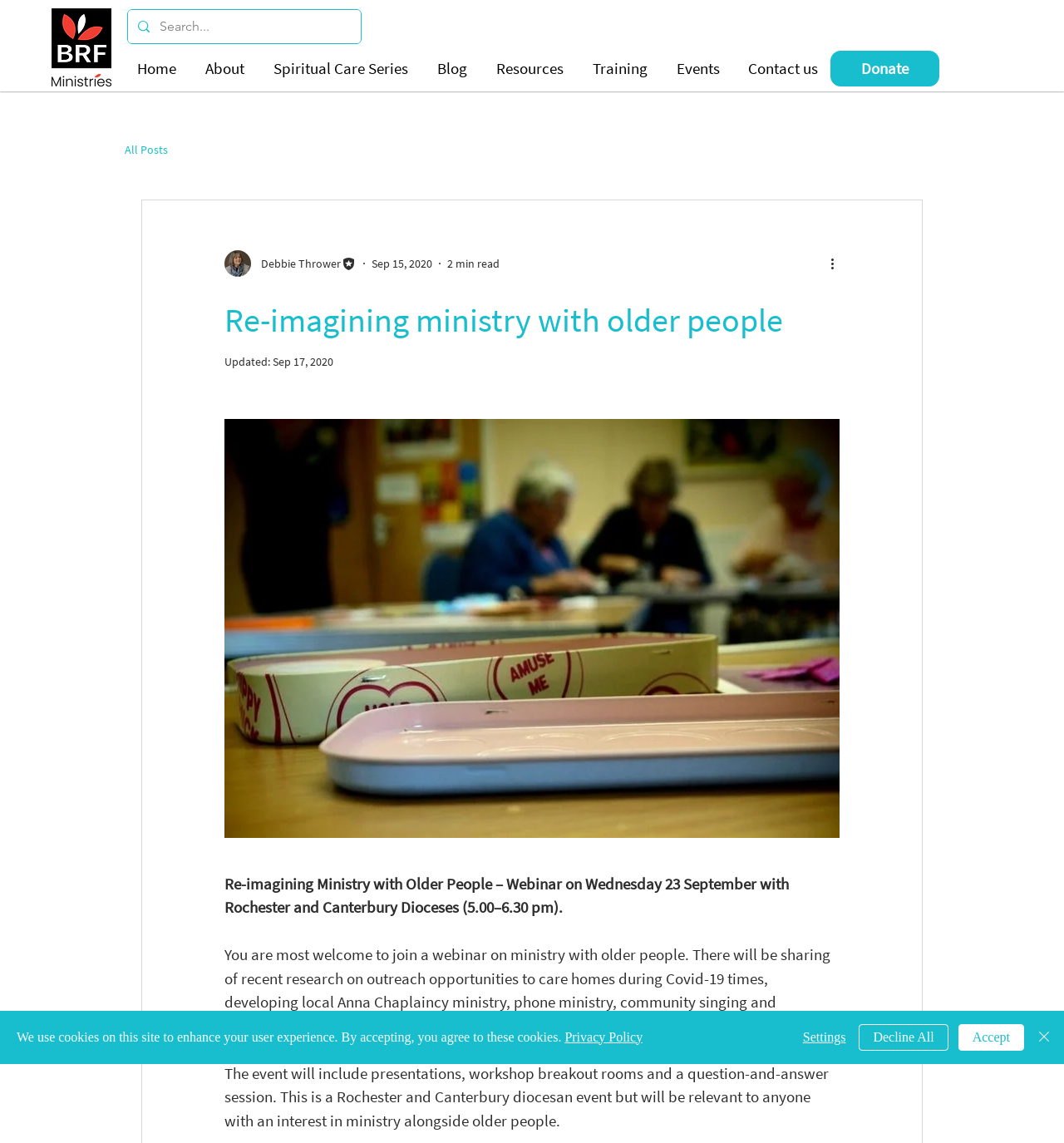Identify the bounding box coordinates of the specific part of the webpage to click to complete this instruction: "Read the blog".

[0.399, 0.044, 0.455, 0.076]